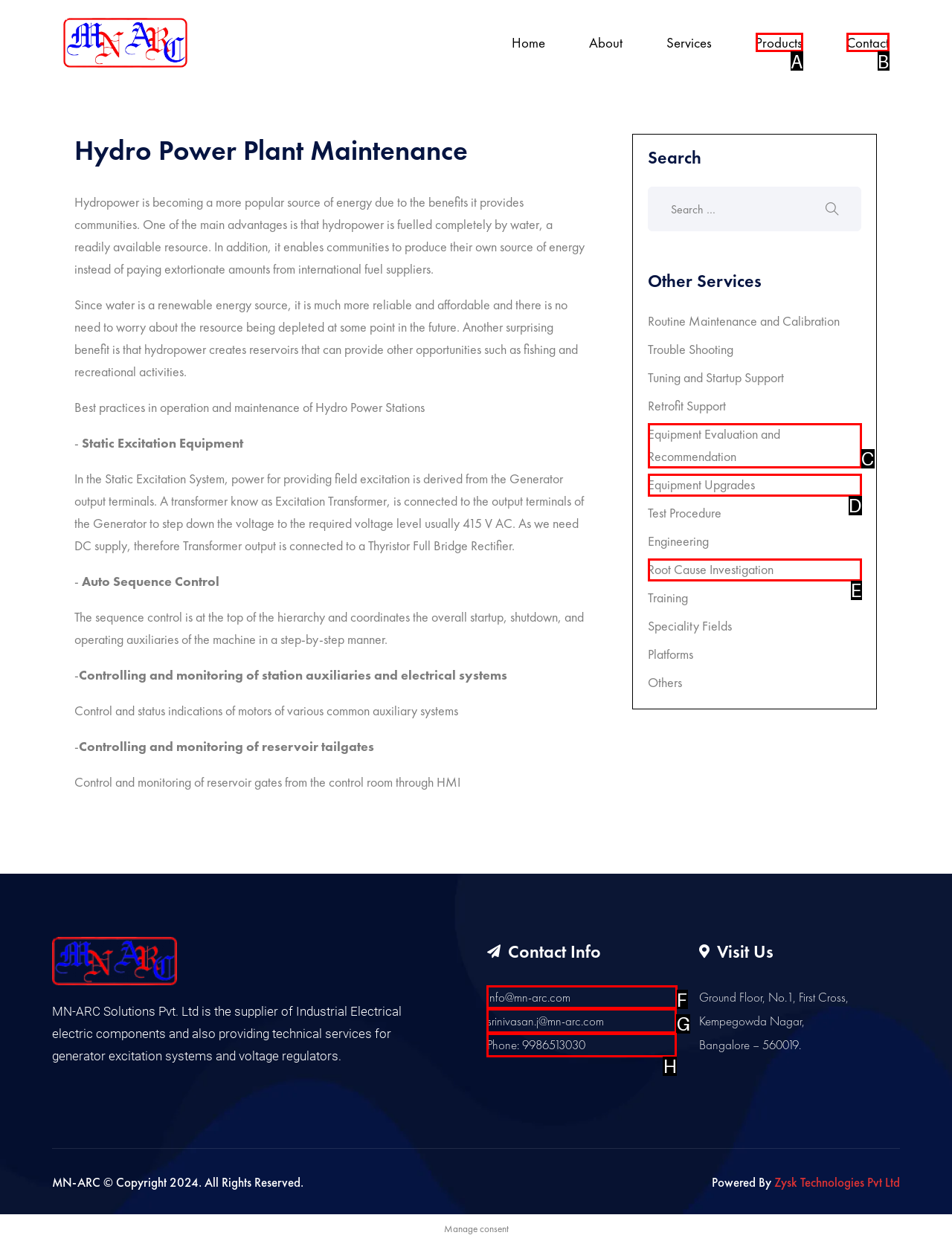Determine which HTML element should be clicked to carry out the following task: Contact through email Respond with the letter of the appropriate option.

F